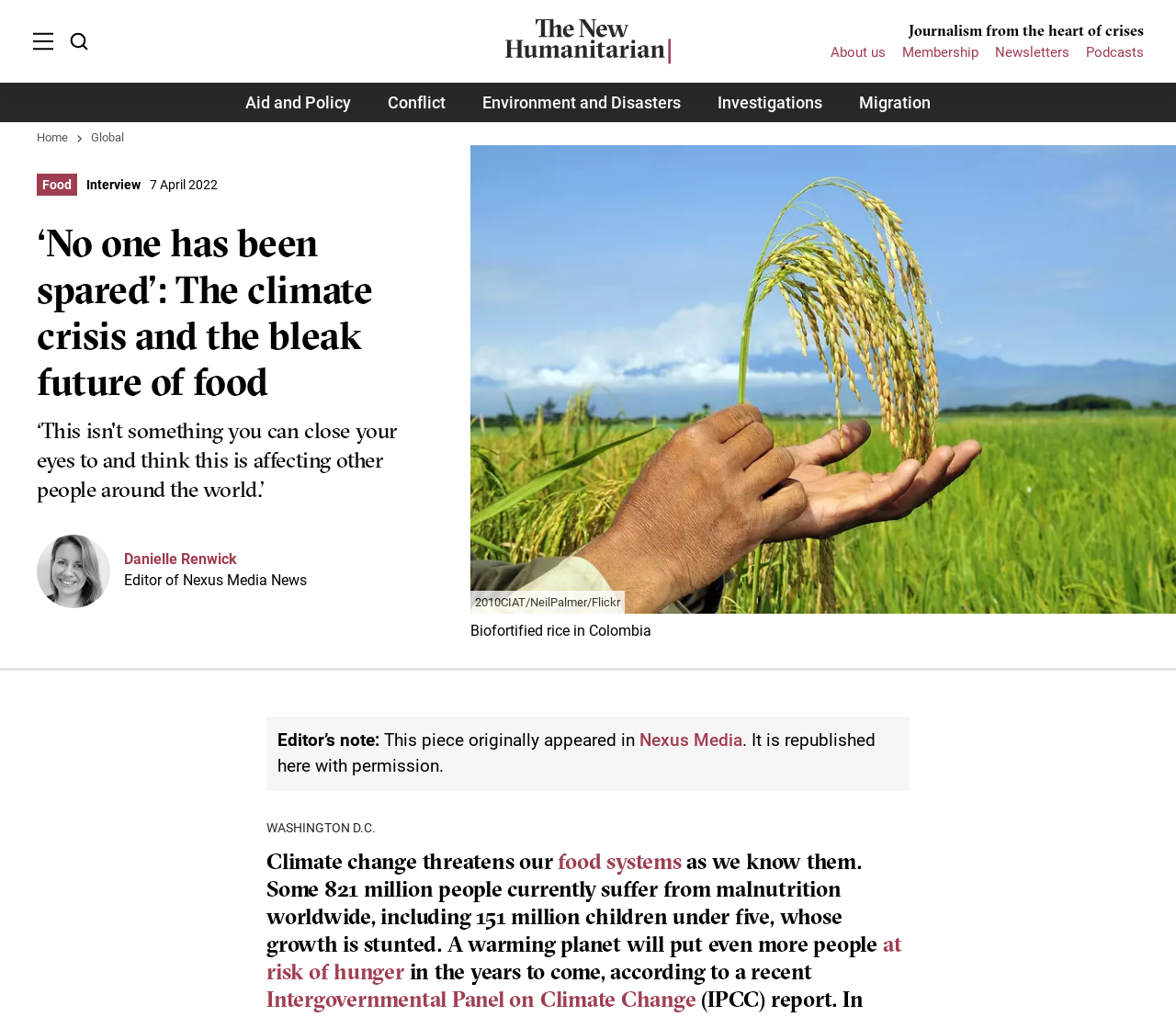Provide the bounding box coordinates of the HTML element this sentence describes: "Intergovernmental Panel on Climate Change". The bounding box coordinates consist of four float numbers between 0 and 1, i.e., [left, top, right, bottom].

[0.227, 0.968, 0.592, 0.995]